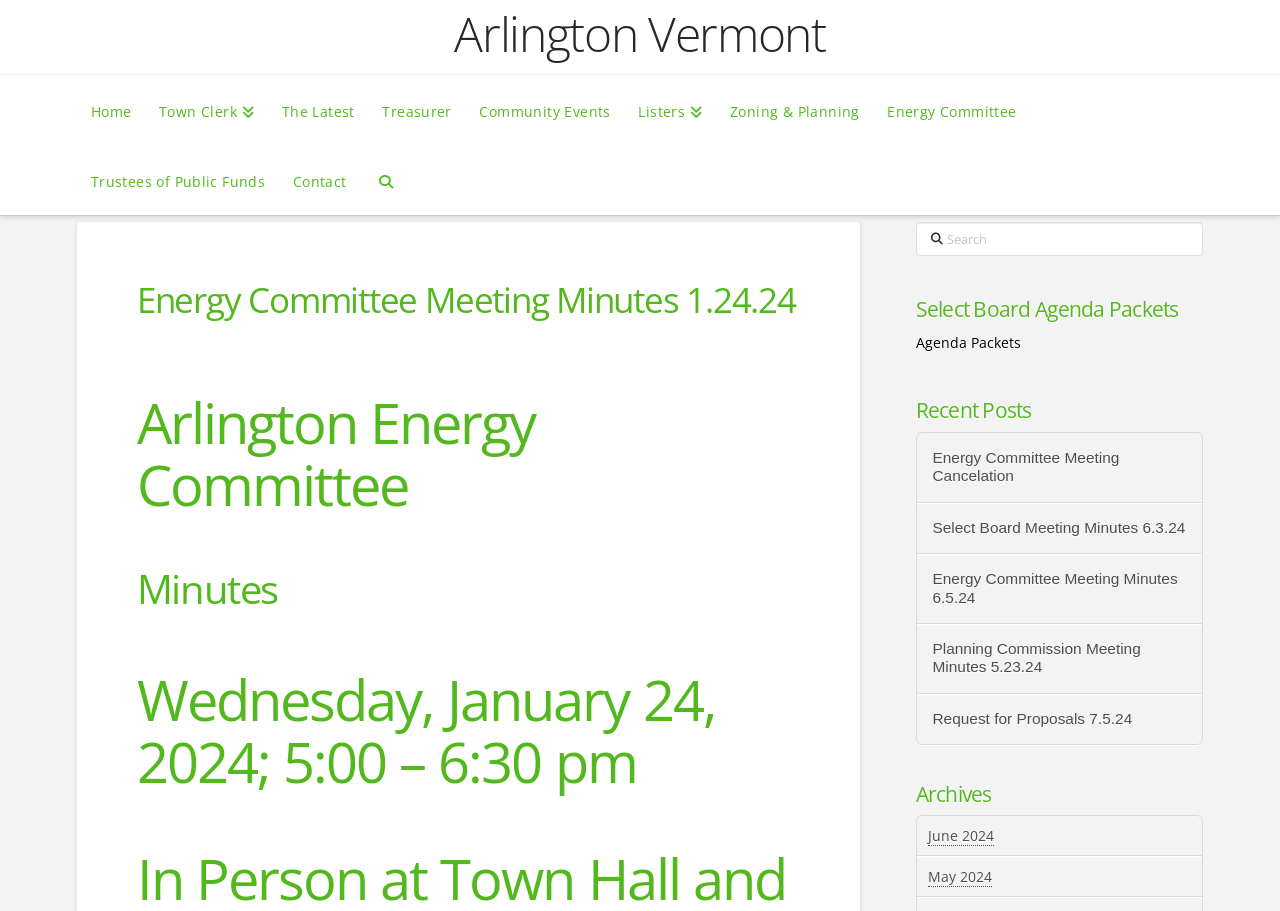Explain the webpage's layout and main content in detail.

The webpage appears to be a municipal website, specifically the Energy Committee Meeting Minutes page for Arlington, Vermont. 

At the top of the page, there is a navigation menu with links to various sections of the website, including "Home", "Town Clerk", "The Latest", "Treasurer", "Community Events", "Listers", "Zoning & Planning", "Energy Committee", "Trustees of Public Funds", and "Contact". 

Below the navigation menu, there is a breadcrumb navigation section with links to "HOME", "THE LATEST", and "ENERGY COMMITTEE MEETING MINUTES 1.24.24". 

The main content of the page is divided into several sections. The first section has a heading "Energy Committee Meeting Minutes 1.24.24" and provides information about the meeting, including the date and time. 

To the right of this section, there is a search box with a label "Search" and a button. 

Below the search box, there is a section with a heading "Select Board Agenda Packets" and a link to "Agenda Packets". 

Further down the page, there is a section with a heading "Recent Posts" that lists several news articles or meeting minutes, including "Energy Committee Meeting Cancelation", "Select Board Meeting Minutes 6.3.24", "Energy Committee Meeting Minutes 6.5.24", "Planning Commission Meeting Minutes 5.23.24", and "Request for Proposals 7.5.24". 

Finally, at the bottom of the page, there is a section with a heading "Archives" that lists links to archives for June 2024 and May 2024.